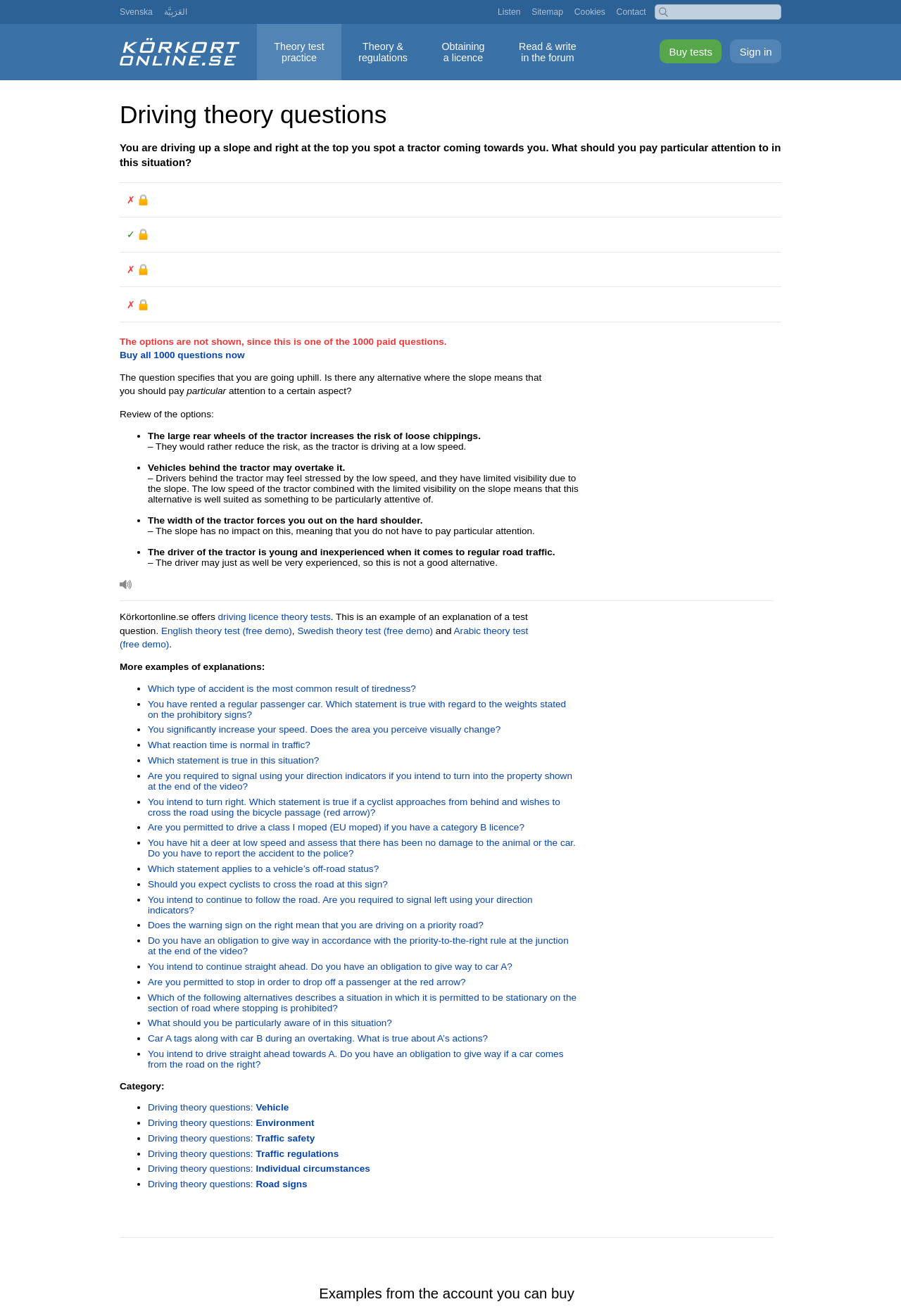Given the element description "Driving theory questions: Environment" in the screenshot, predict the bounding box coordinates of that UI element.

[0.164, 0.849, 0.349, 0.857]